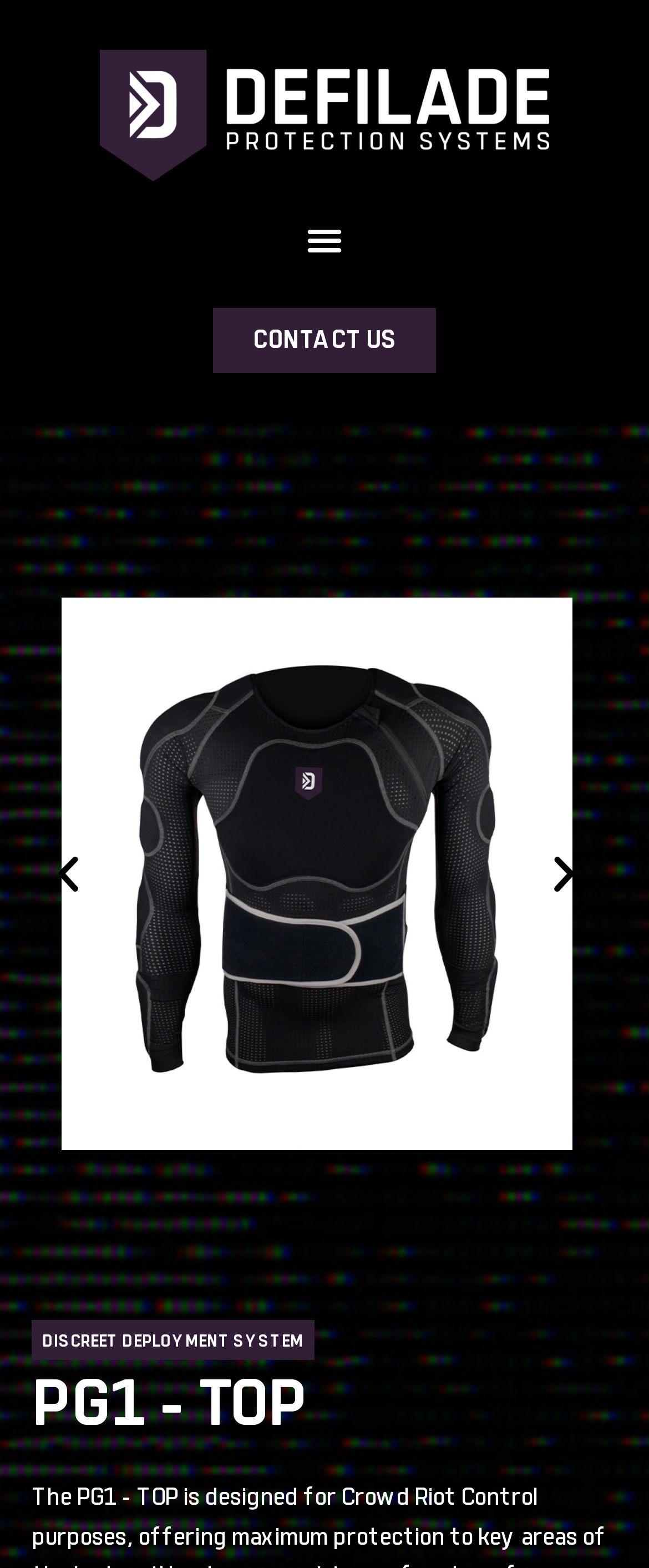Specify the bounding box coordinates of the element's area that should be clicked to execute the given instruction: "Click the Next slide button". The coordinates should be four float numbers between 0 and 1, i.e., [left, top, right, bottom].

[0.833, 0.543, 0.905, 0.572]